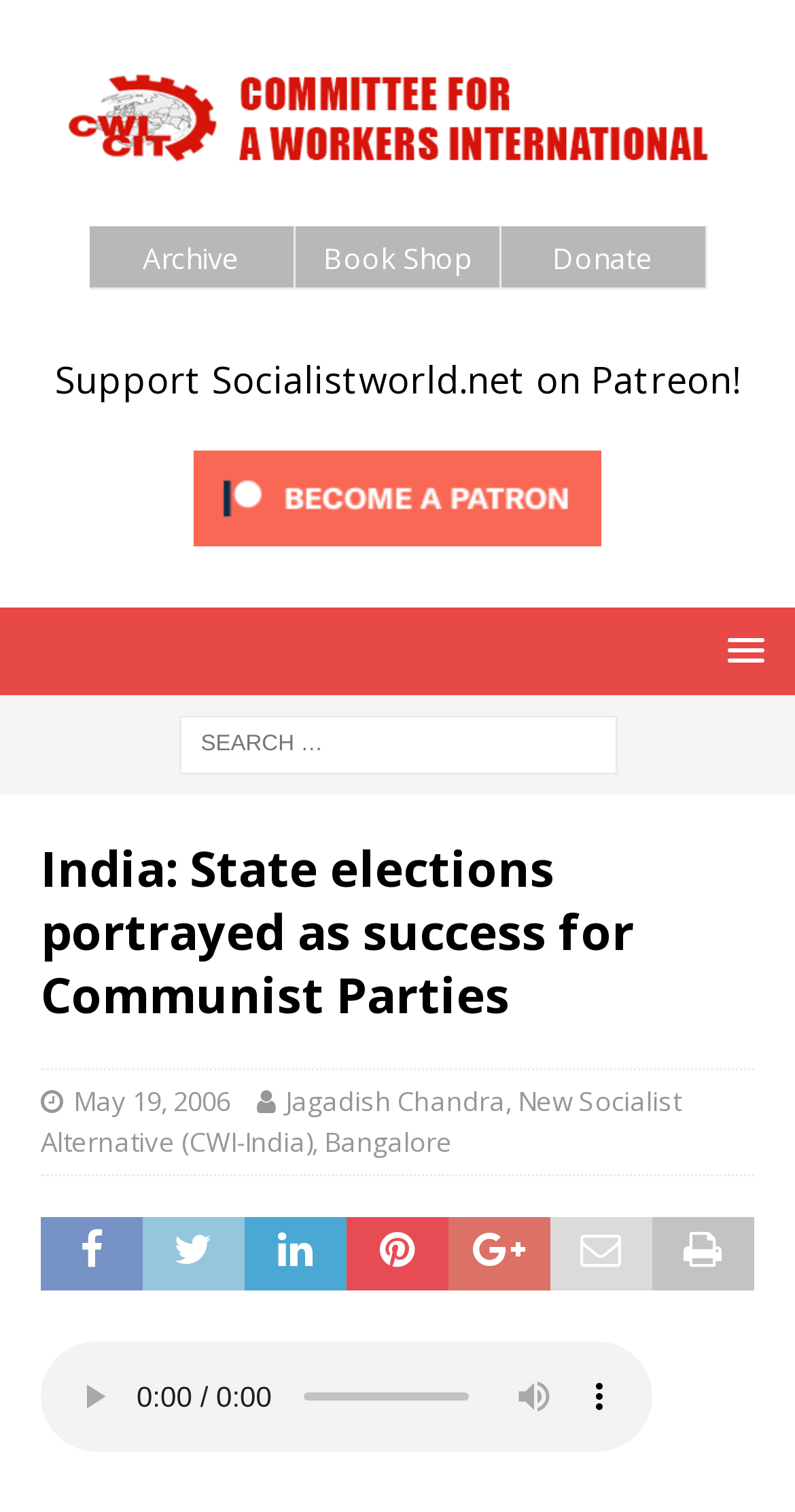Can you give a comprehensive explanation to the question given the content of the image?
What is the text of the static text element below the top menu?

I looked at the static text element below the top menu and found the text 'Support Socialistworld.net on Patreon!'.